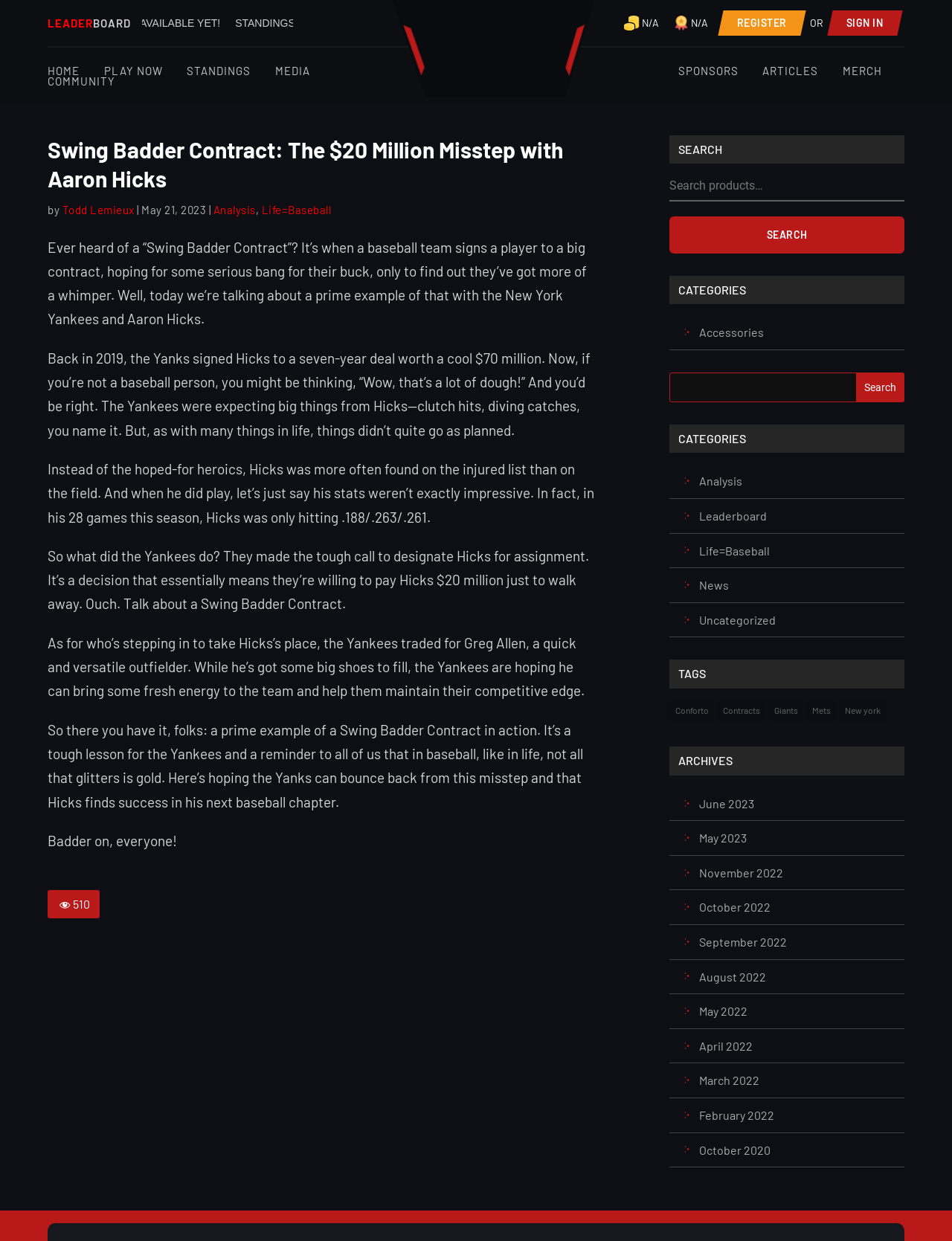What is the current standing?
Using the information presented in the image, please offer a detailed response to the question.

I found the answer by looking at the 'STANDINGS NOT AVAILABLE YET!' text, which is located below the 'LEADERBOARD' heading.